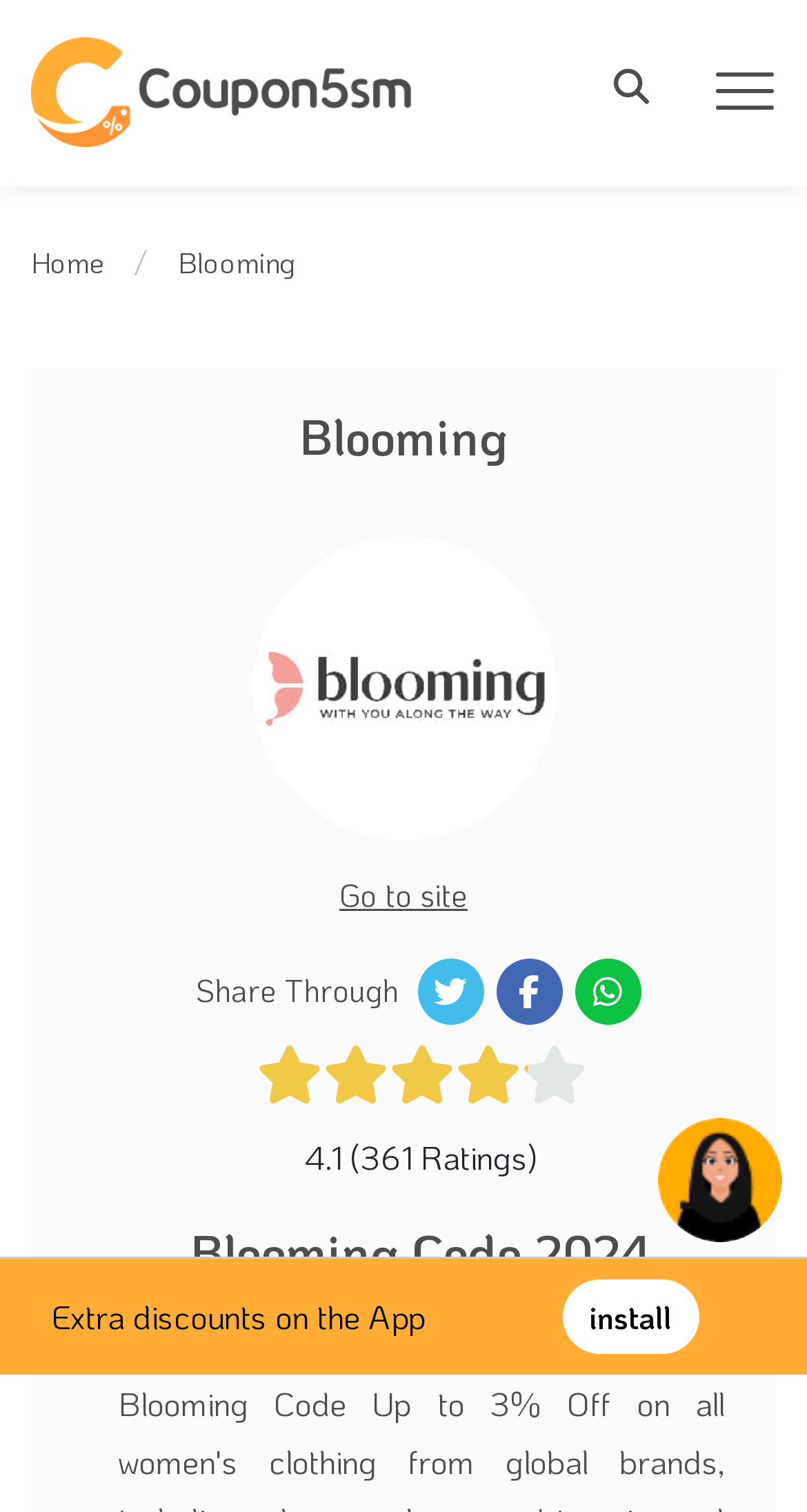Identify and provide the bounding box for the element described by: "aria-label="share on facebook"".

[0.614, 0.633, 0.696, 0.677]